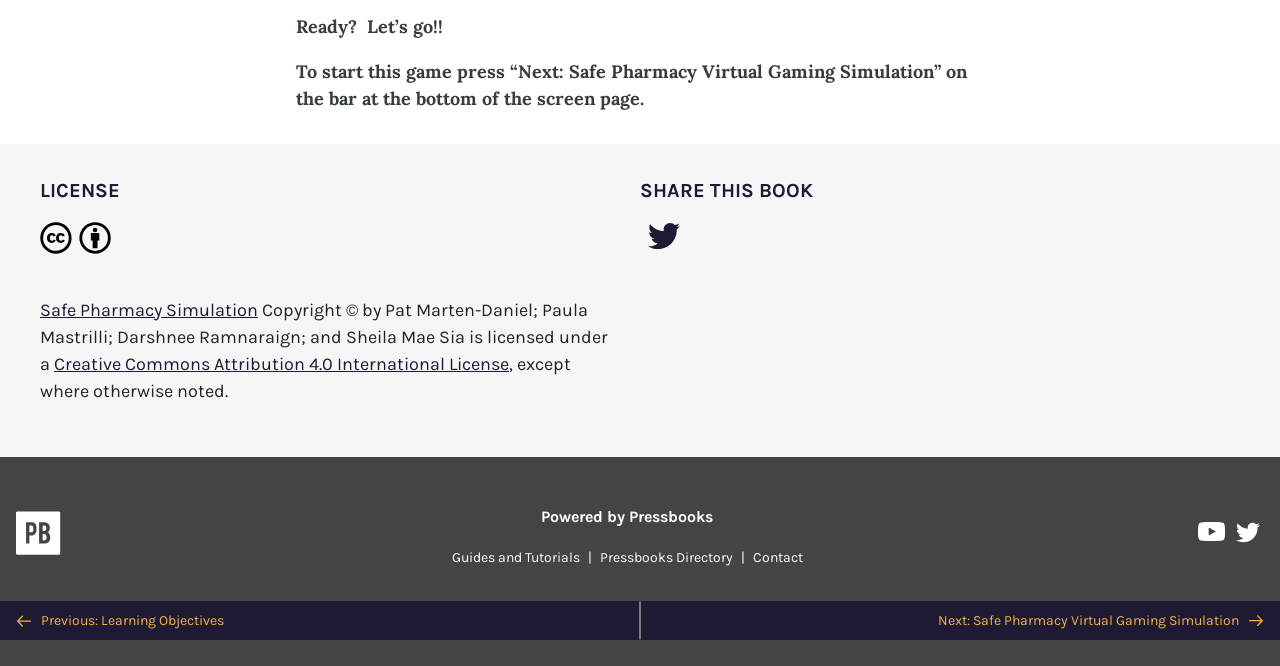Predict the bounding box of the UI element based on this description: "Pressbooks on Twitter".

[0.966, 0.783, 0.984, 0.83]